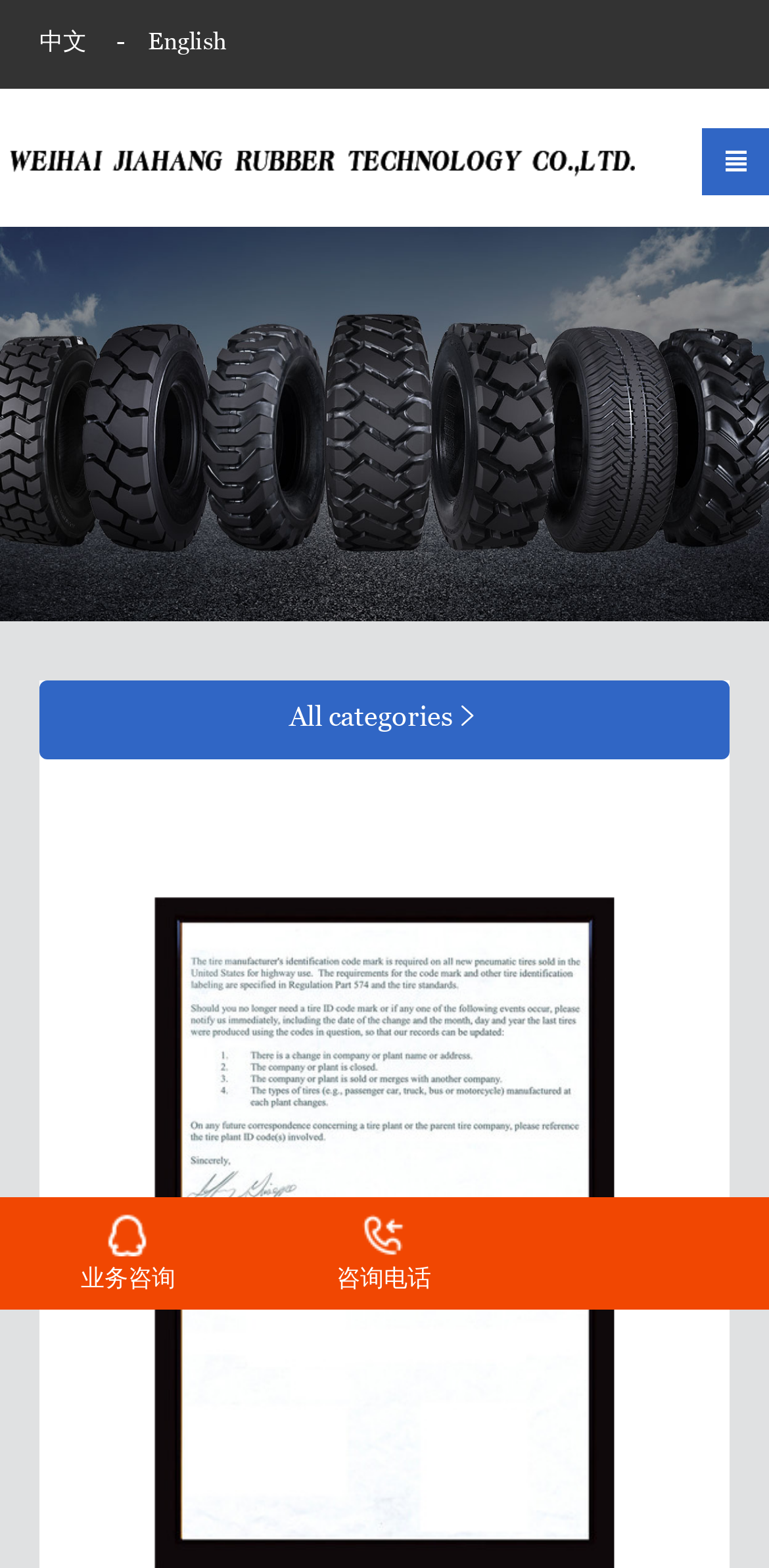Offer a meticulous description of the webpage's structure and content.

The webpage appears to be a company website, specifically for WEIHAI JIAHANG RUBBER TECHNOLOGY CO.,LTD, as indicated by the meta description. 

At the top left corner, there is a logo image. To the right of the logo, there are four links: "中文", a blank link, "English", and another blank link. These links are aligned horizontally and are positioned near the top of the page.

Below the logo, there is a table layout that takes up most of the width of the page. Within this table, there is a static text element containing an icon, positioned near the right edge of the page.

Further down, there are two static text elements, one labeled "All categories" and another containing an icon. These elements are positioned in the middle of the page.

At the bottom left of the page, there is a link labeled "业务咨询" (which translates to "Business Consulting"). To the right of this link, there is a static text element labeled "咨询电话" (which translates to "Consultation Phone Number").